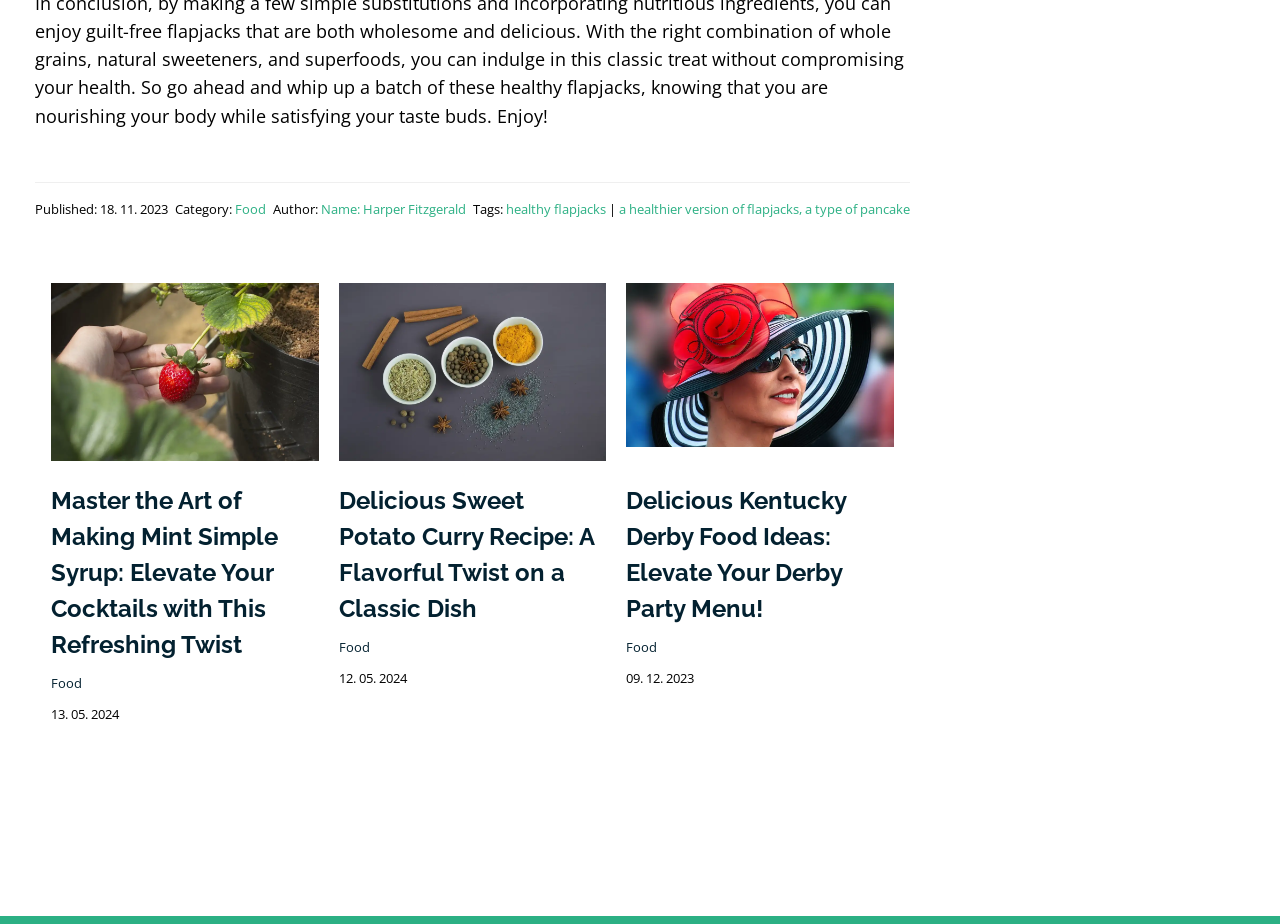Please identify the coordinates of the bounding box for the clickable region that will accomplish this instruction: "Check the author's name".

[0.251, 0.216, 0.364, 0.236]